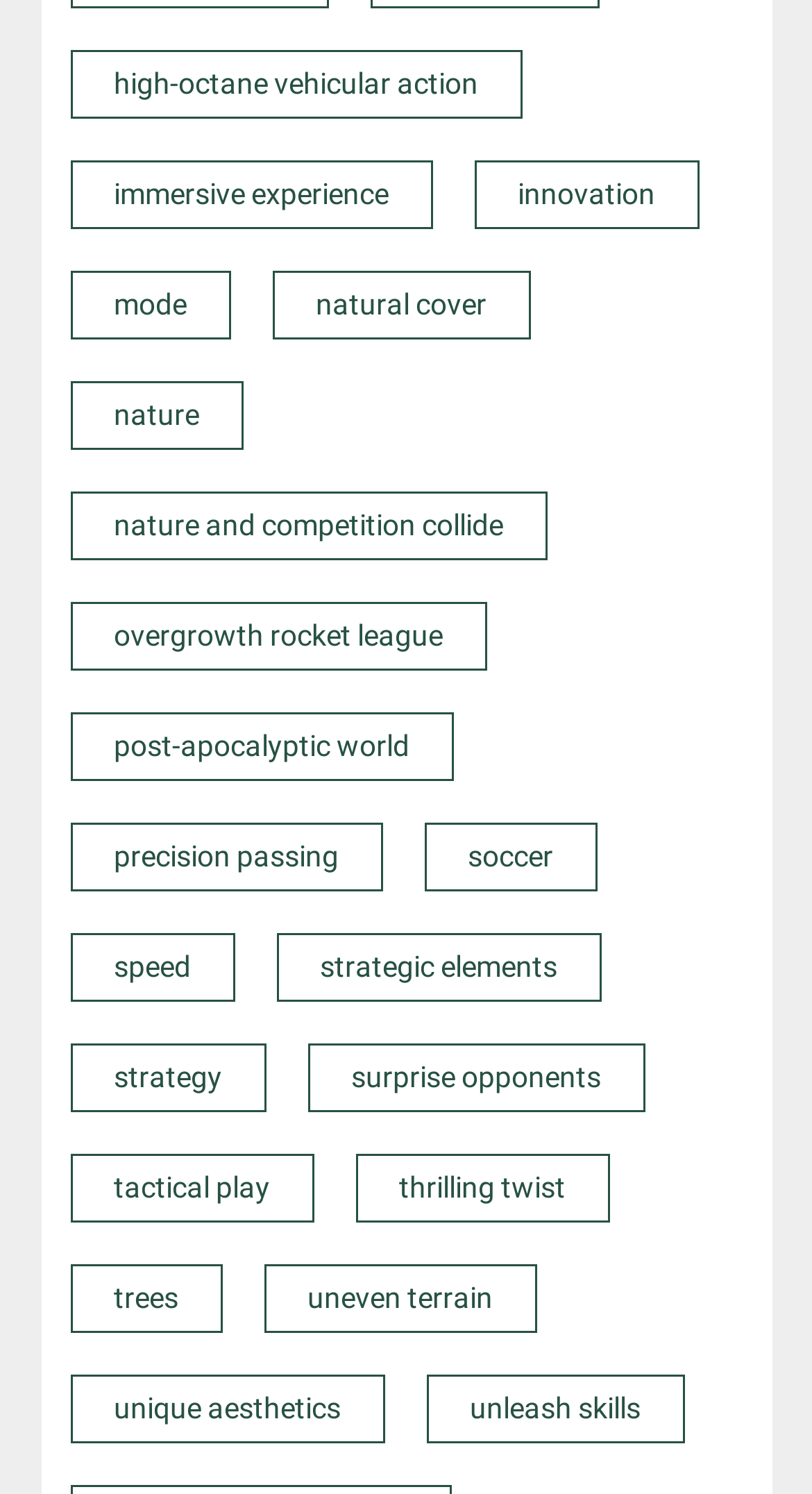Kindly provide the bounding box coordinates of the section you need to click on to fulfill the given instruction: "Explore high-octane vehicular action".

[0.14, 0.045, 0.589, 0.067]